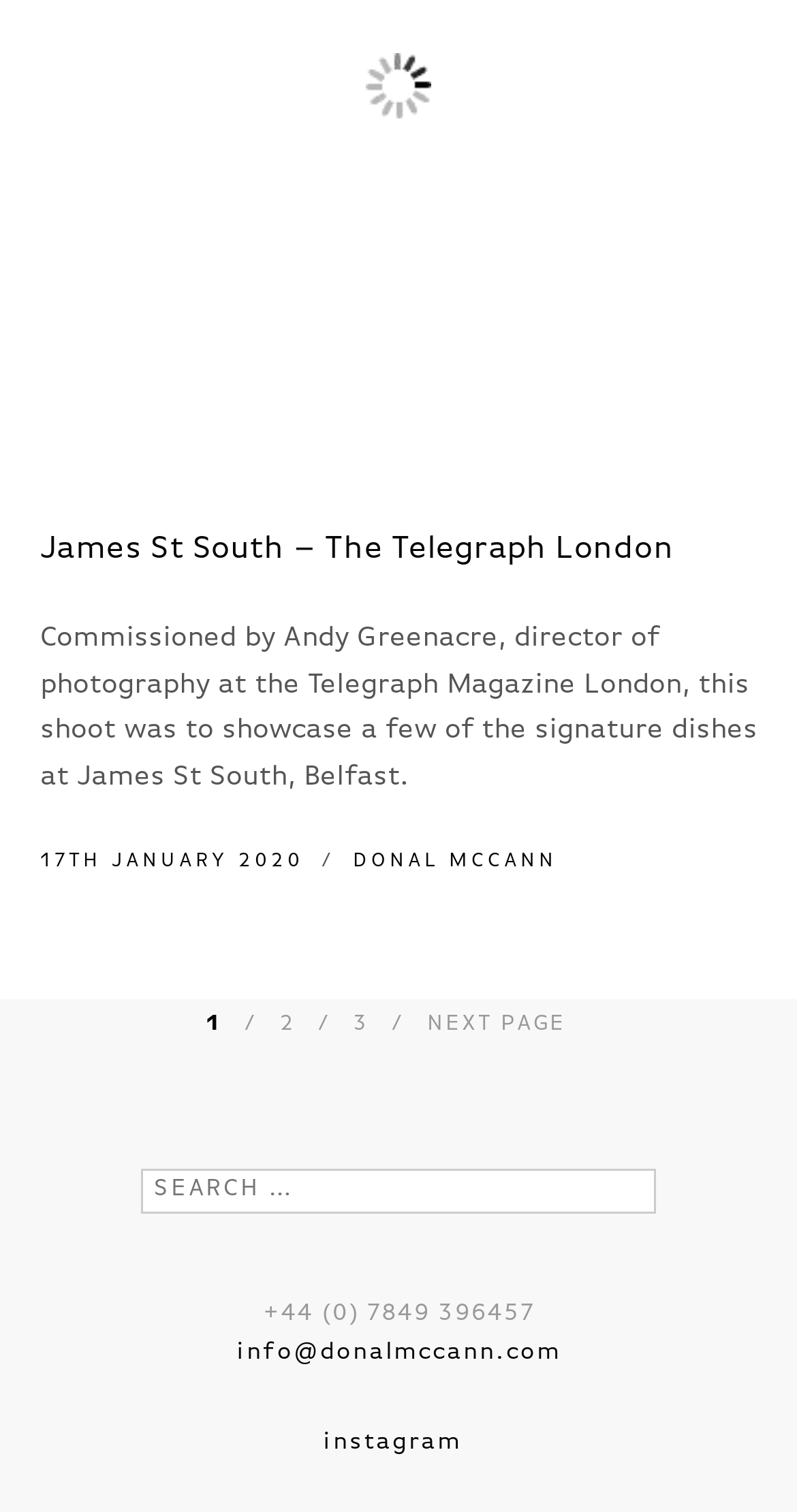Predict the bounding box coordinates for the UI element described as: "Instagram". The coordinates should be four float numbers between 0 and 1, presented as [left, top, right, bottom].

[0.405, 0.946, 0.579, 0.962]